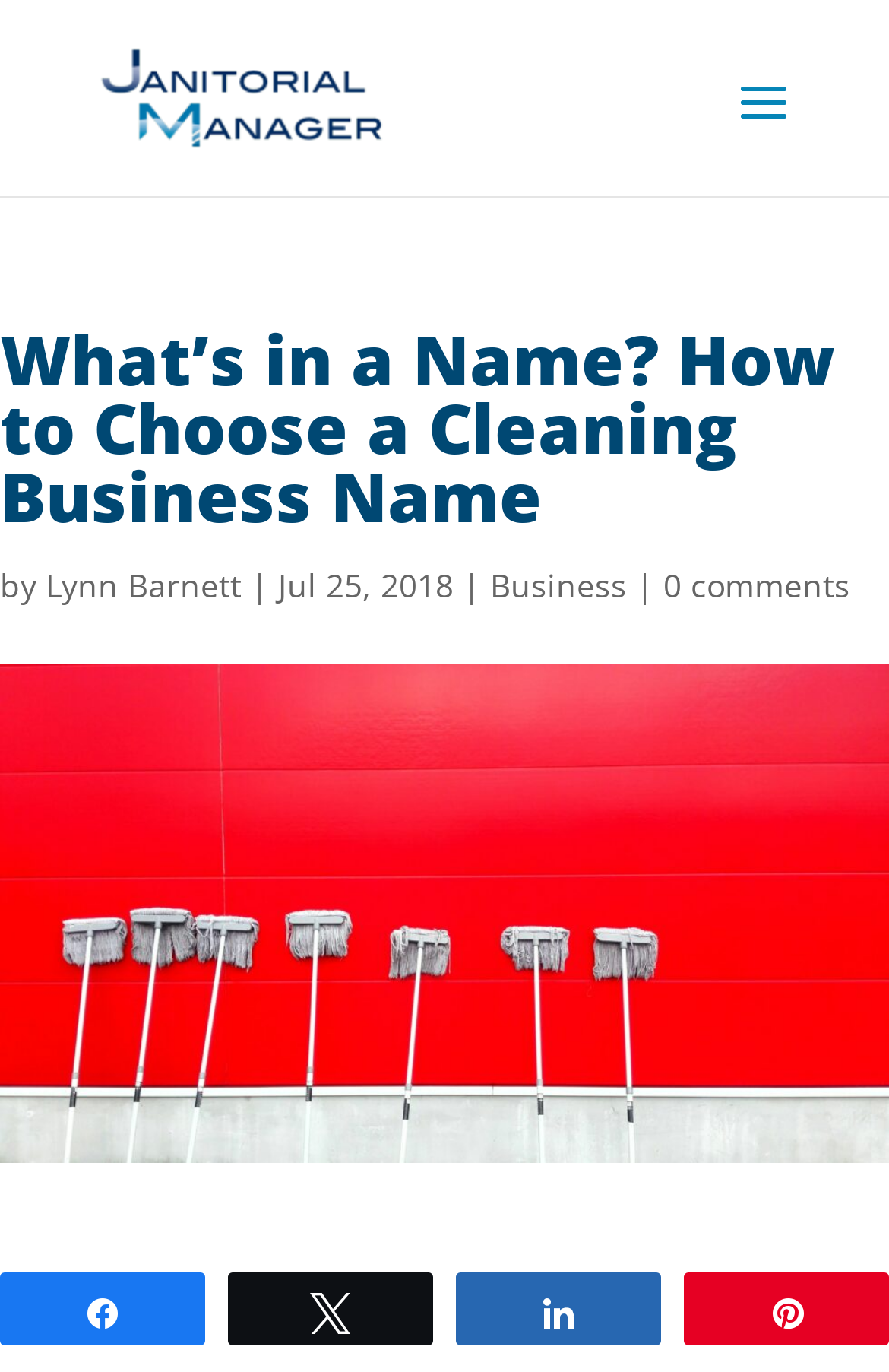Determine the bounding box coordinates of the region I should click to achieve the following instruction: "Click on the Janitorial Manager logo". Ensure the bounding box coordinates are four float numbers between 0 and 1, i.e., [left, top, right, bottom].

[0.11, 0.033, 0.433, 0.11]